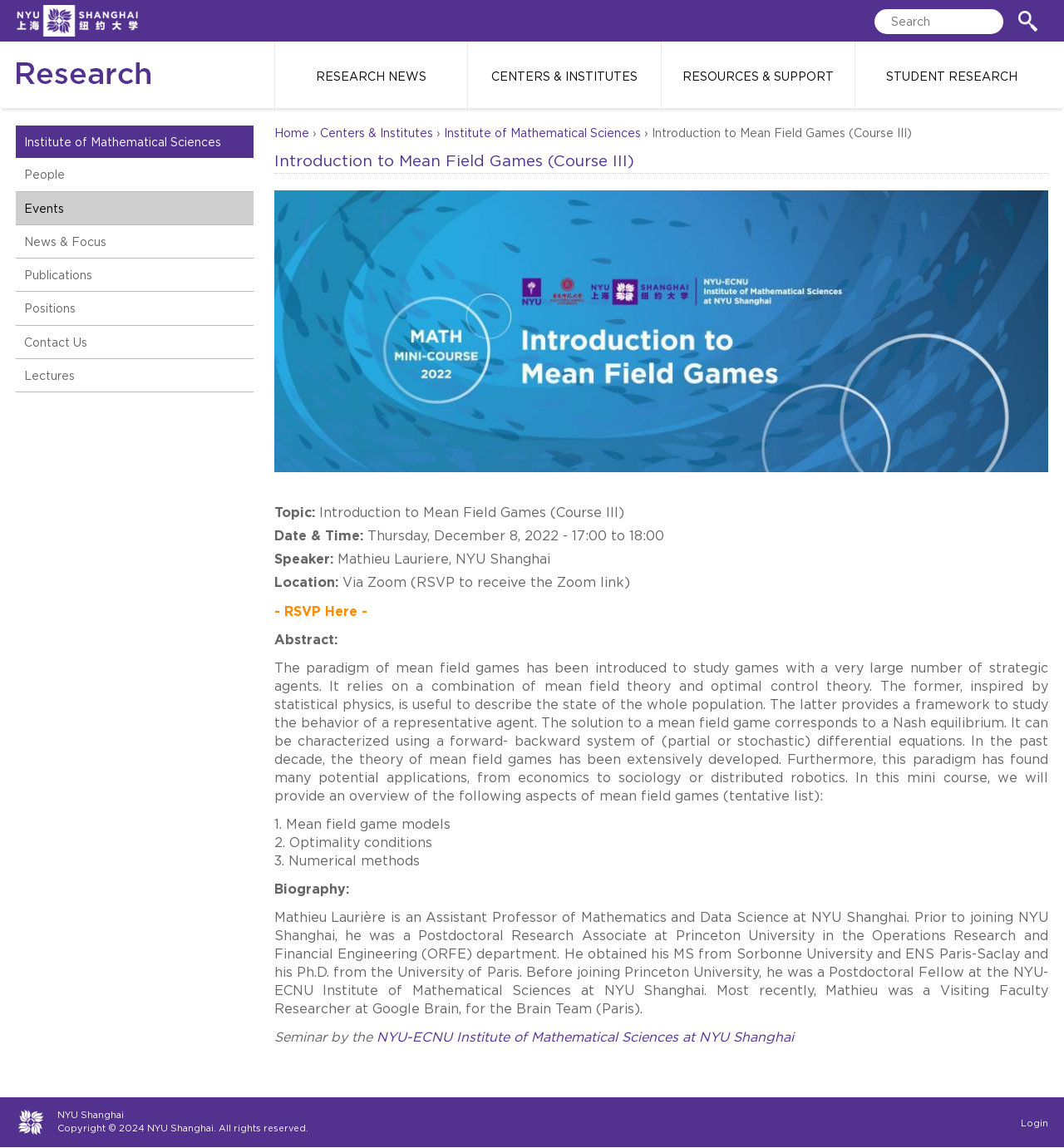Please indicate the bounding box coordinates of the element's region to be clicked to achieve the instruction: "Login to the system". Provide the coordinates as four float numbers between 0 and 1, i.e., [left, top, right, bottom].

[0.959, 0.974, 0.985, 0.983]